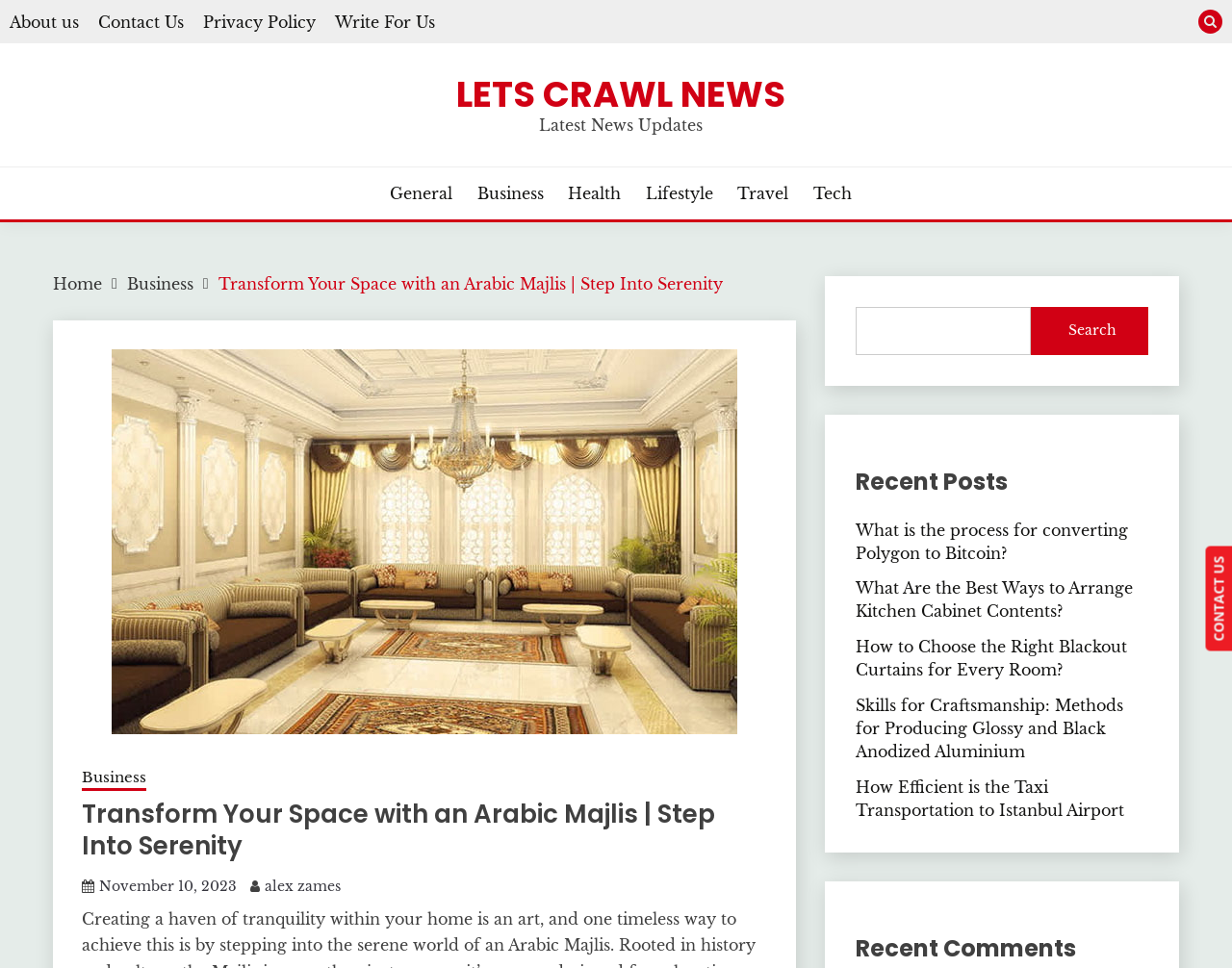Identify and extract the main heading from the webpage.

Transform Your Space with an Arabic Majlis | Step Into Serenity